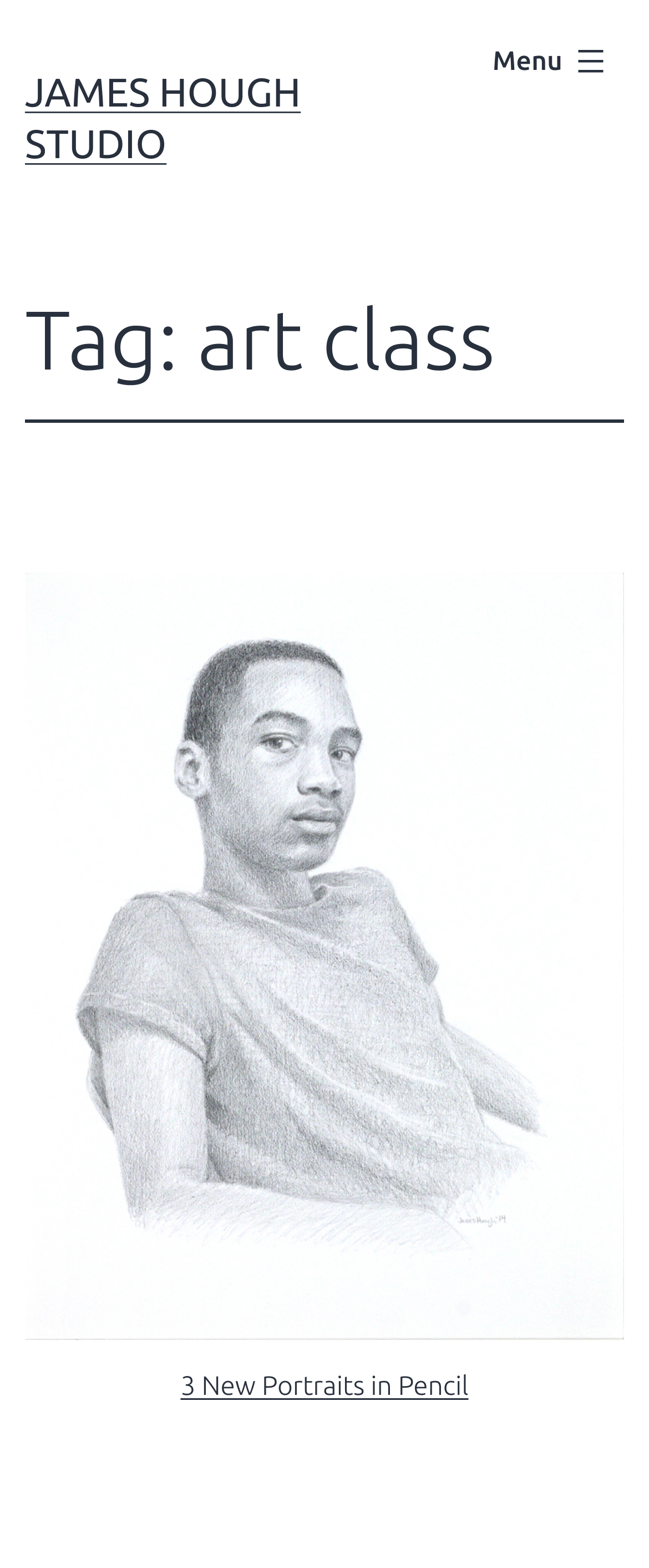What is the text of the topmost link?
Answer the question with a single word or phrase, referring to the image.

JAMES HOUGH STUDIO